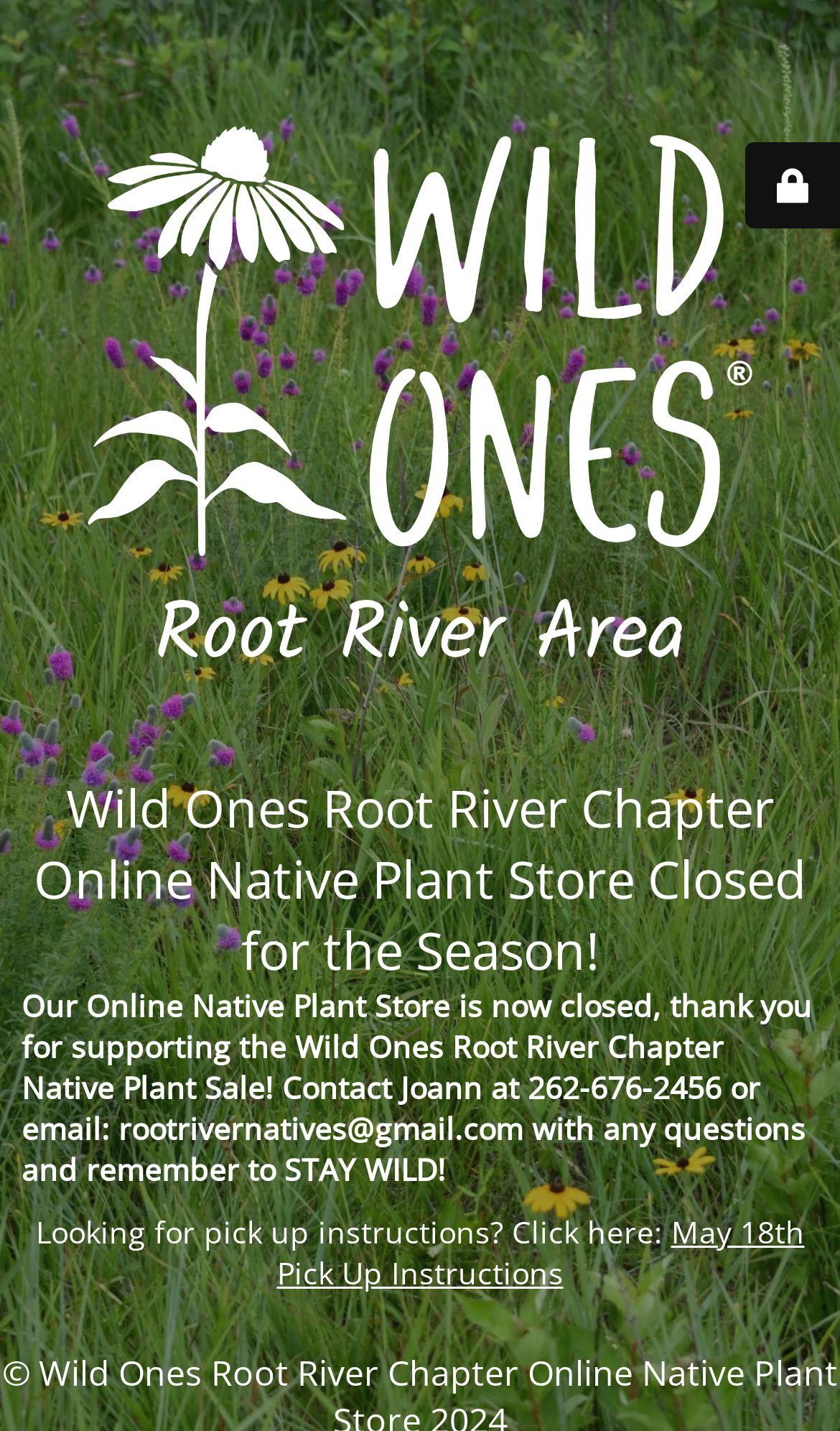What is the slogan of the website? Refer to the image and provide a one-word or short phrase answer.

STAY WILD!